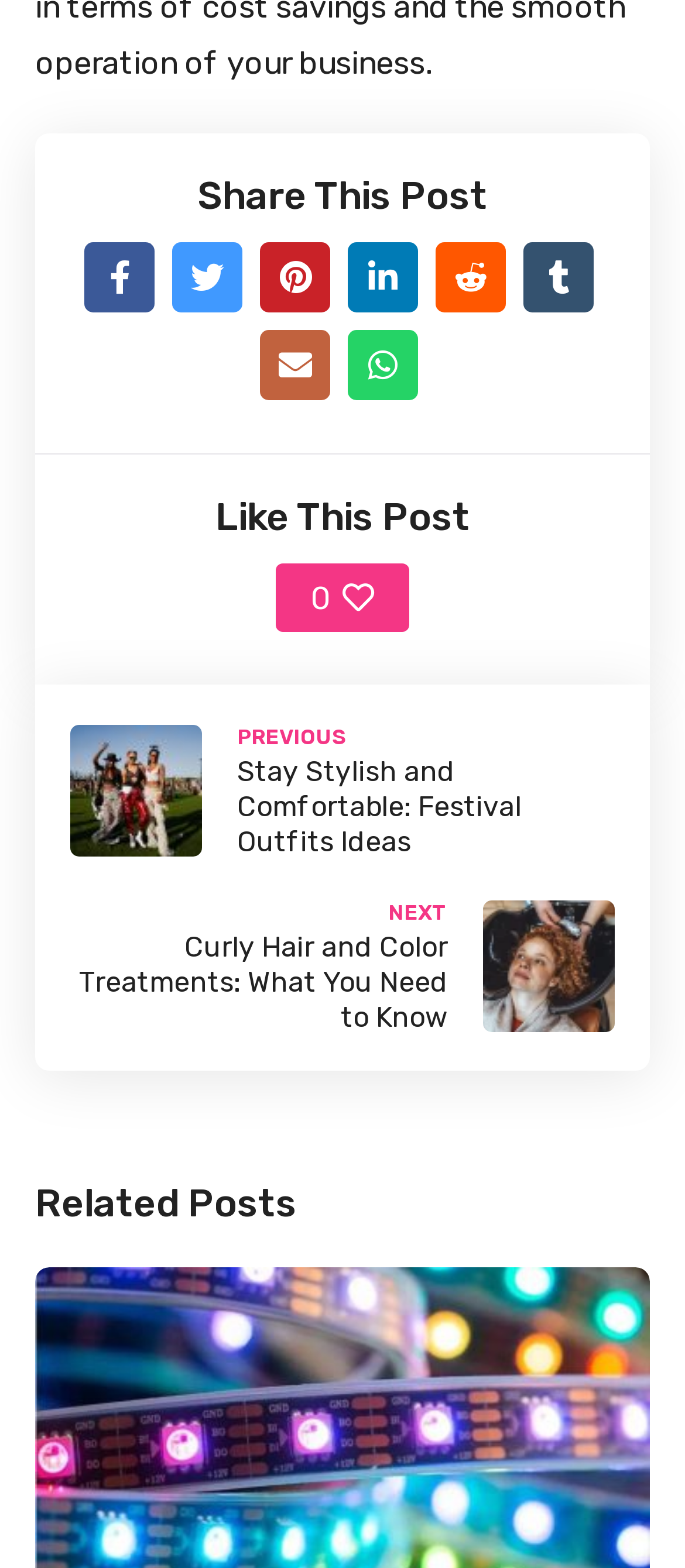Consider the image and give a detailed and elaborate answer to the question: 
How many navigation options are available?

I counted the number of navigation options available on the webpage, which are 'PREVIOUS' and 'NEXT', making a total of 2 options.